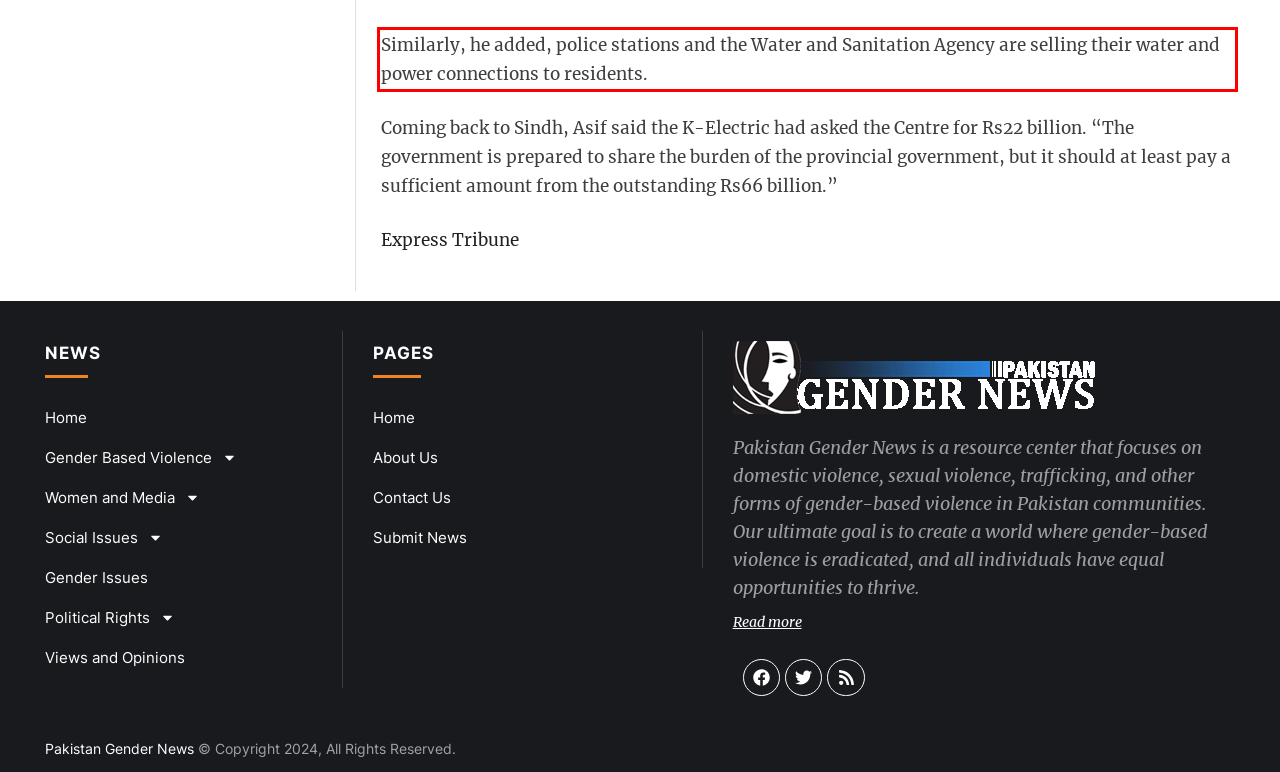Examine the screenshot of the webpage, locate the red bounding box, and perform OCR to extract the text contained within it.

Similarly, he added, police stations and the Water and Sanitation Agency are selling their water and power connections to residents.